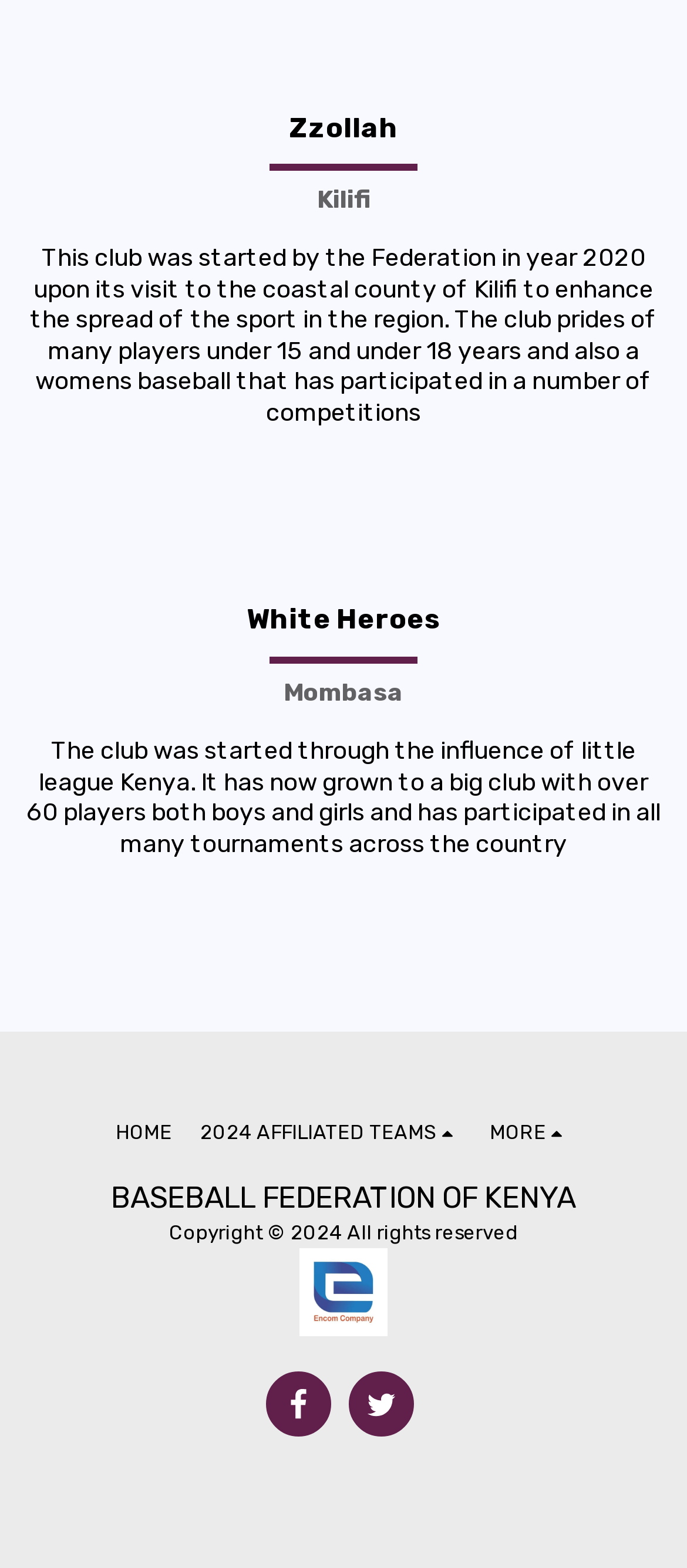Please provide a detailed answer to the question below based on the screenshot: 
How many baseball clubs are mentioned?

By analyzing the webpage content, I found two headings 'Zzollah' and 'White Heroes' which seem to be the names of two baseball clubs. The descriptions below each heading provide more information about each club.